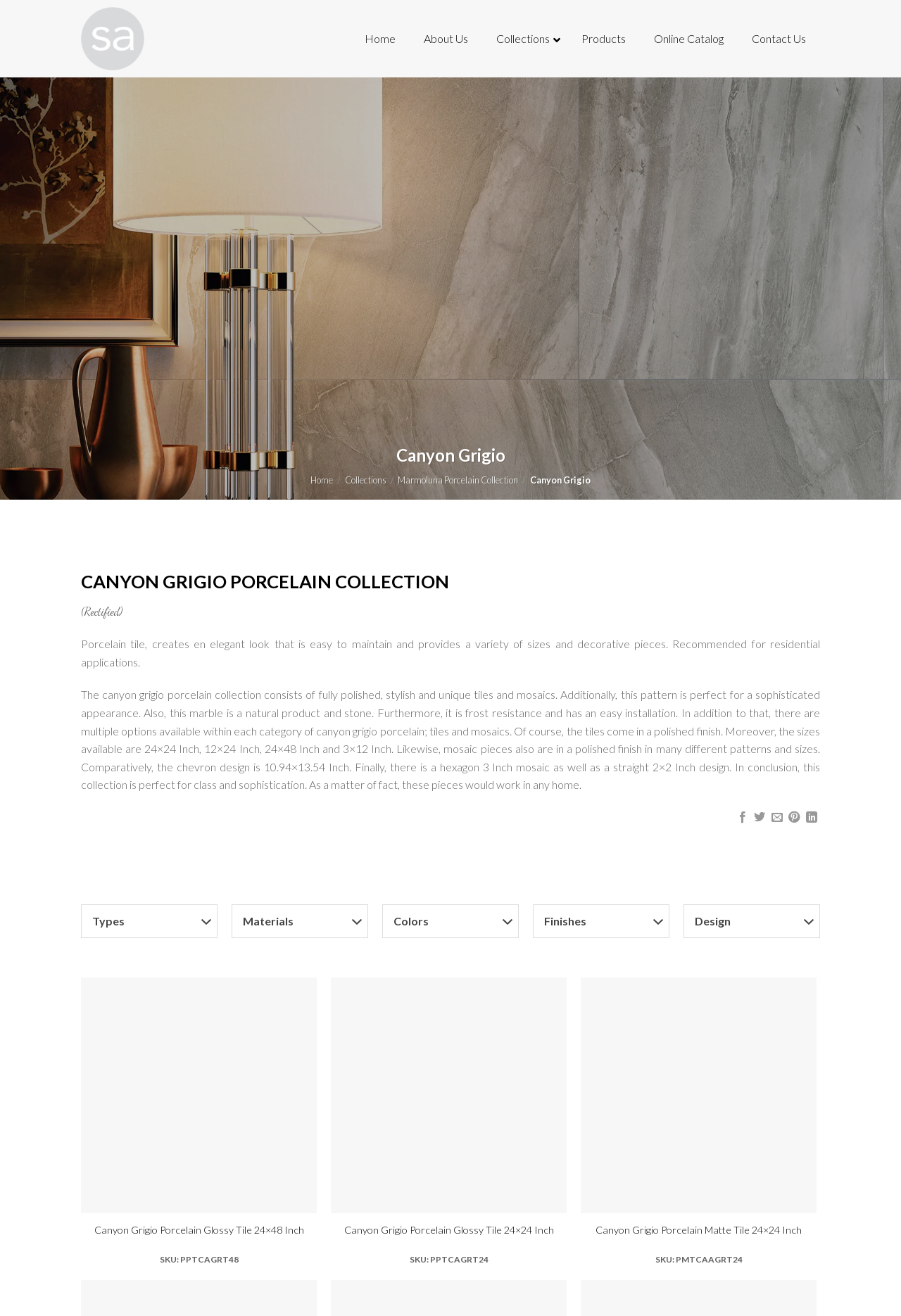What is the name of the natural stone wholesaler?
Look at the screenshot and respond with a single word or phrase.

Stone Access Inc.